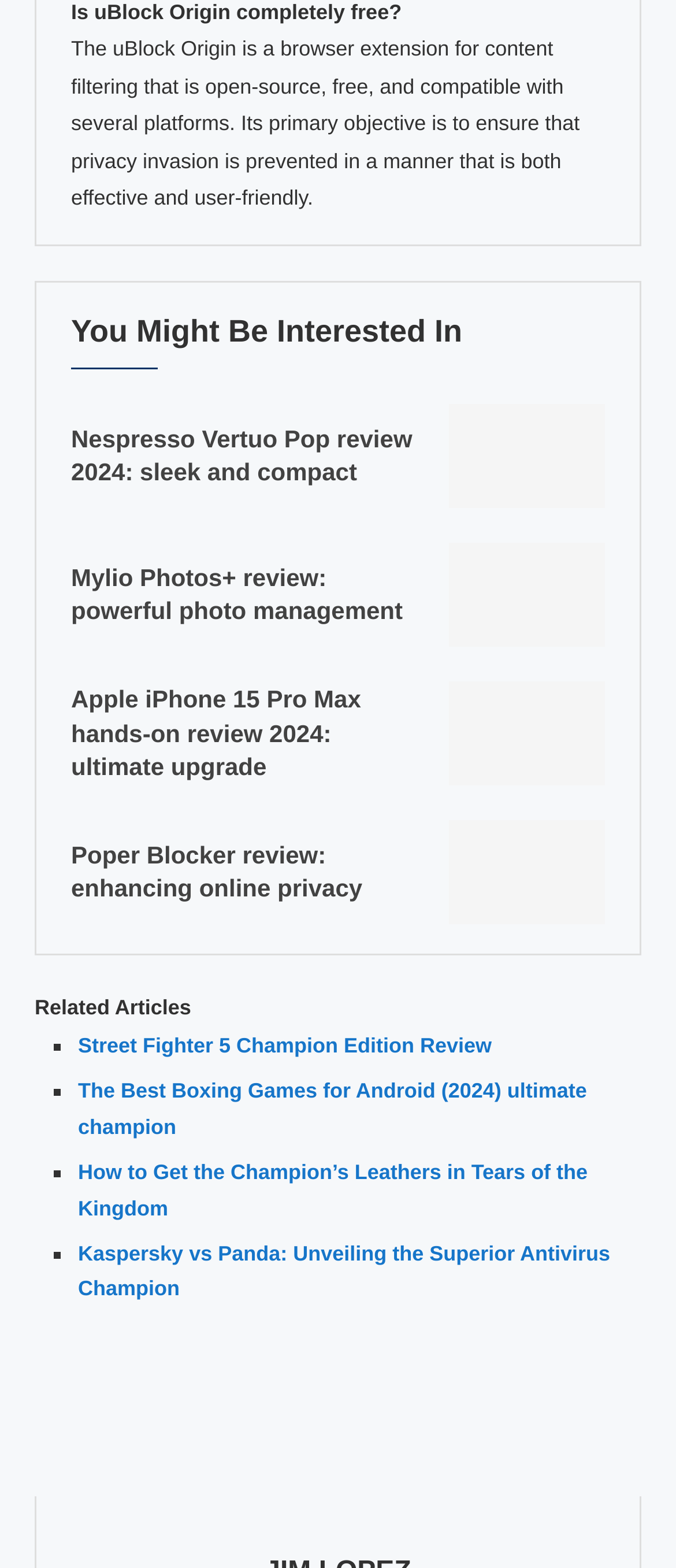Please identify the bounding box coordinates of the area I need to click to accomplish the following instruction: "Read the review of Street Fighter 5 Champion Edition".

[0.115, 0.659, 0.727, 0.675]